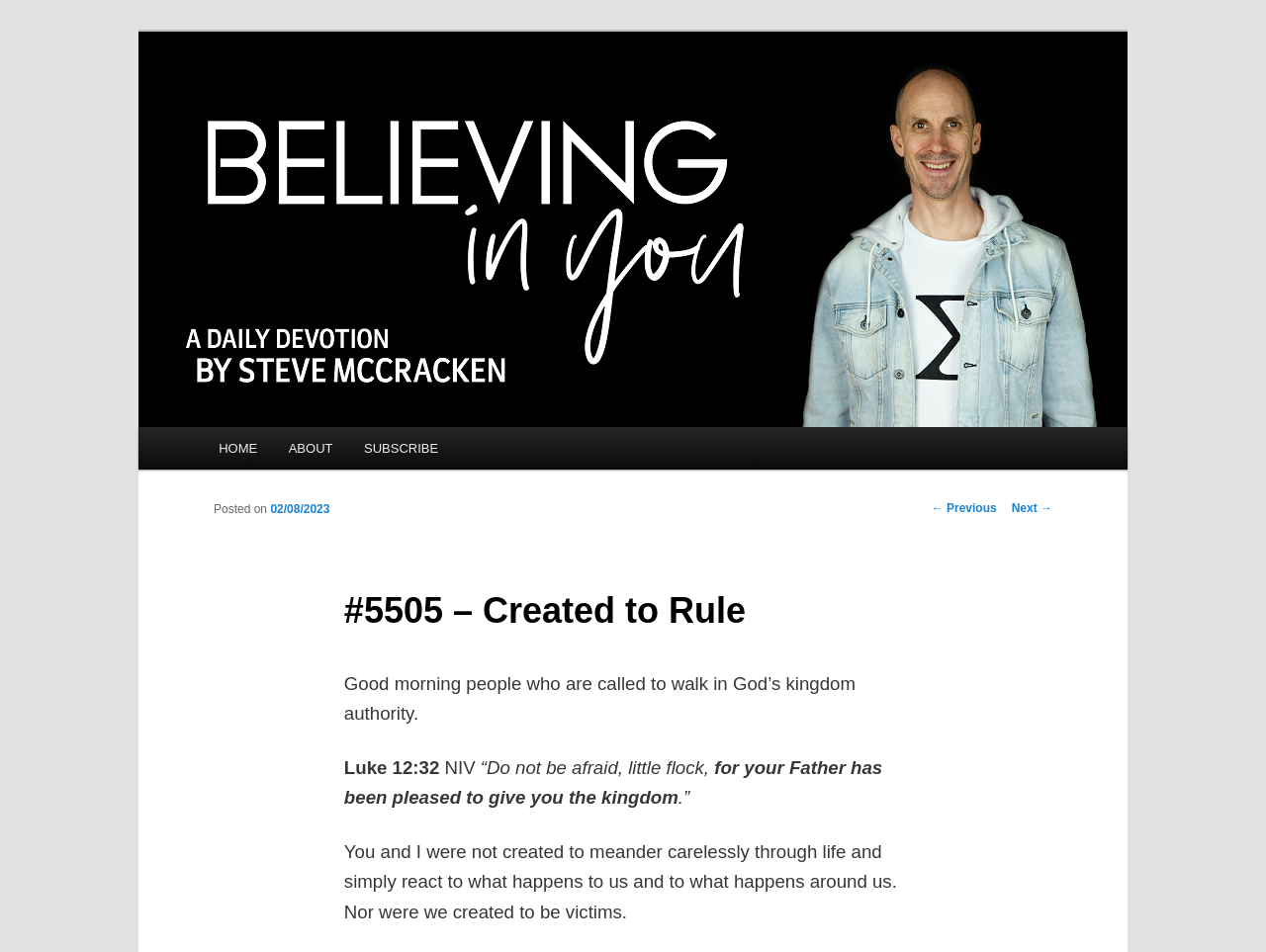Given the element description: "02/08/2023", predict the bounding box coordinates of this UI element. The coordinates must be four float numbers between 0 and 1, given as [left, top, right, bottom].

[0.214, 0.527, 0.26, 0.542]